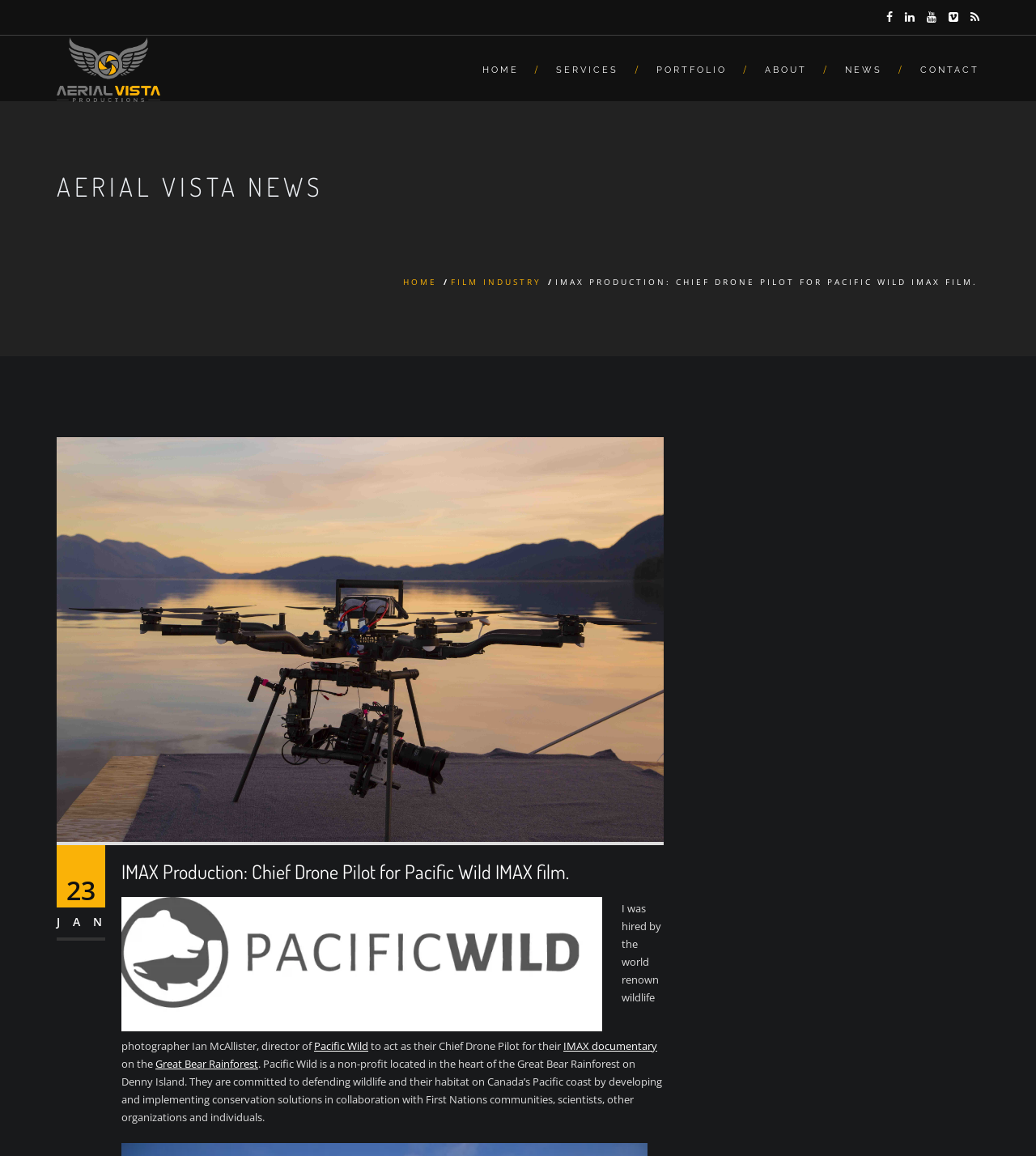Show the bounding box coordinates of the region that should be clicked to follow the instruction: "Read about the Pacific Wild organization."

[0.303, 0.899, 0.355, 0.911]